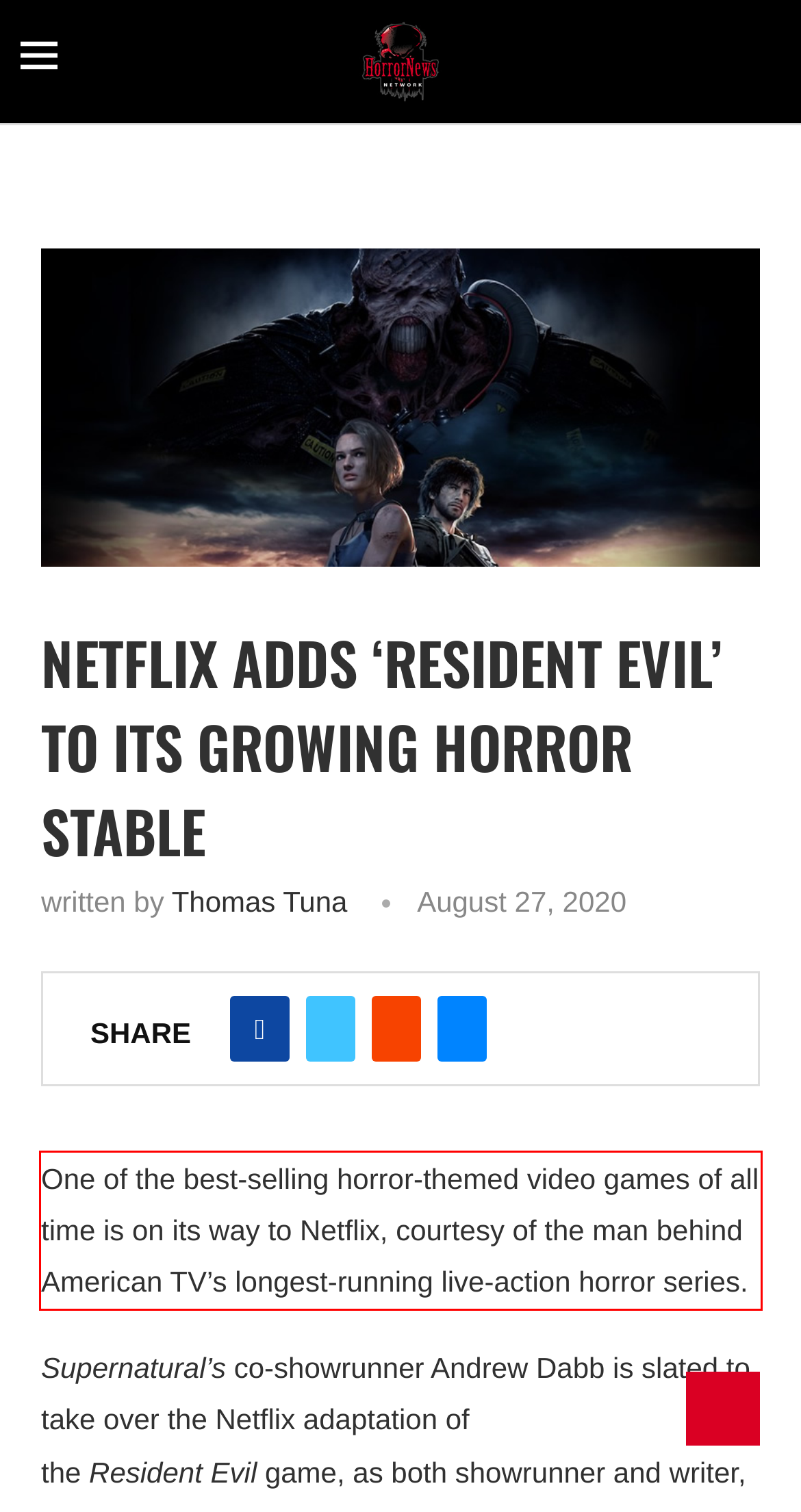Examine the webpage screenshot, find the red bounding box, and extract the text content within this marked area.

One of the best-selling horror-themed video games of all time is on its way to Netflix, courtesy of the man behind American TV’s longest-running live-action horror series.